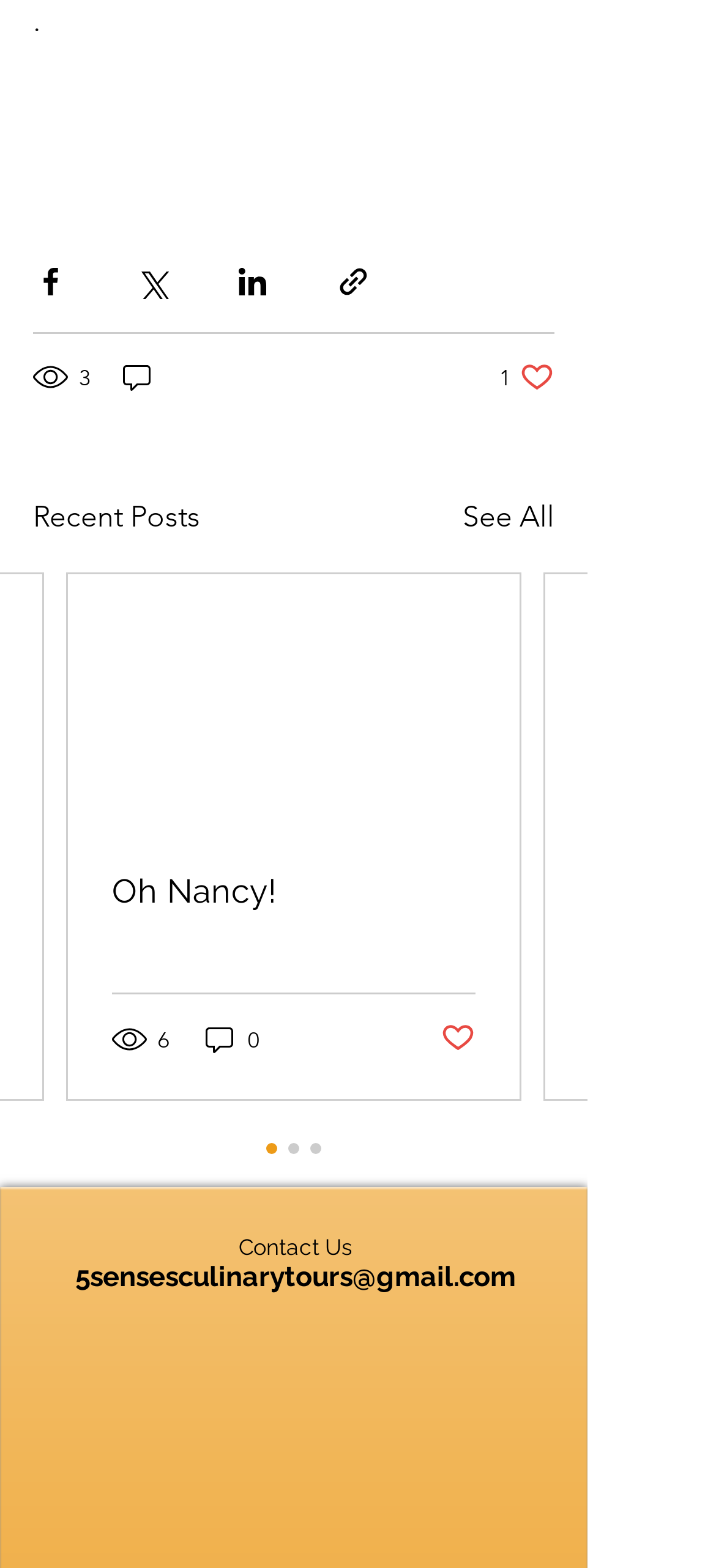Please identify the bounding box coordinates of the region to click in order to complete the task: "Like a post". The coordinates must be four float numbers between 0 and 1, specified as [left, top, right, bottom].

[0.697, 0.229, 0.774, 0.252]